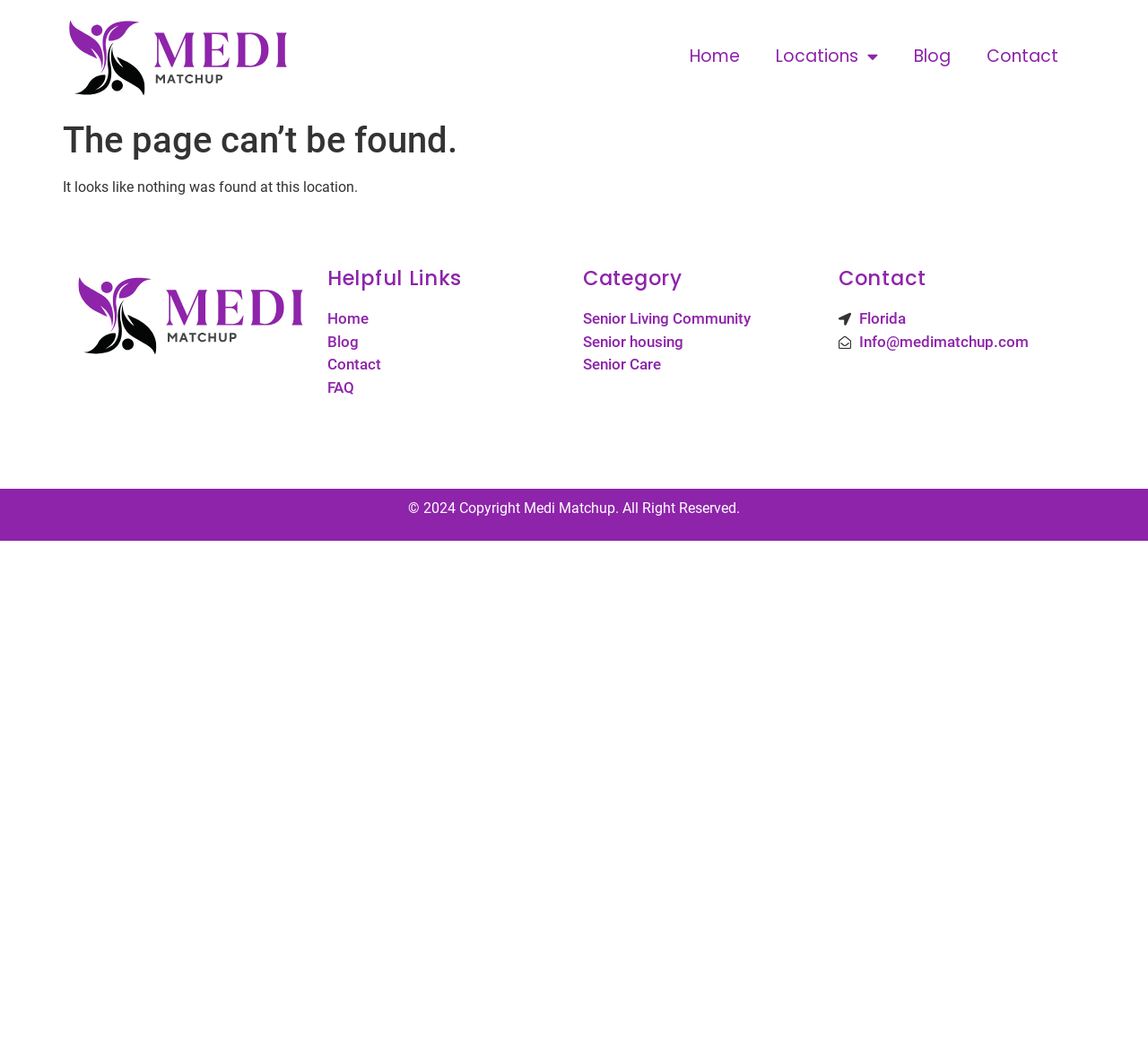Please respond in a single word or phrase: 
What is the contact email address on the page?

Info@medimatchup.com